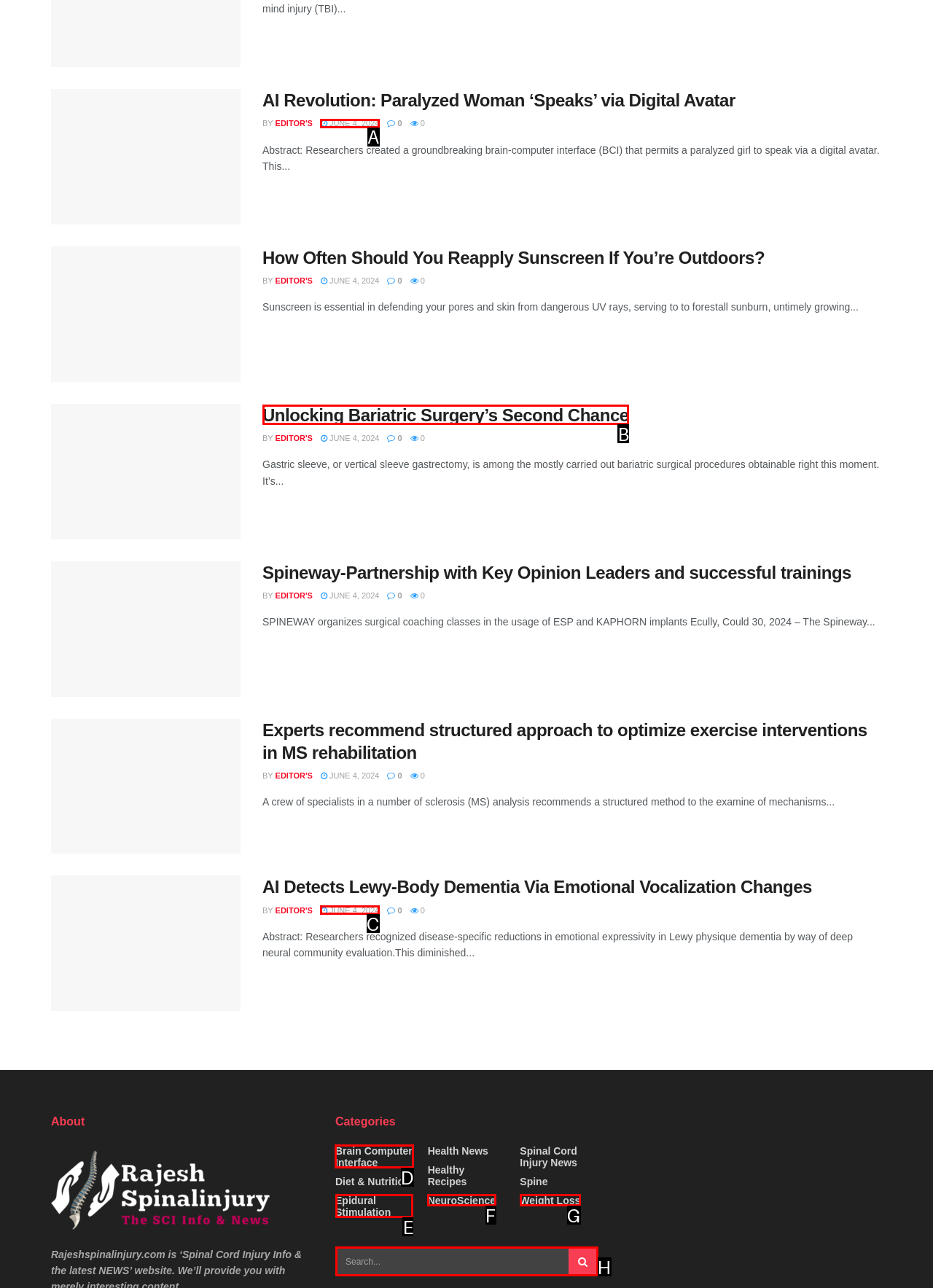Provide the letter of the HTML element that you need to click on to perform the task: Search for health news.
Answer with the letter corresponding to the correct option.

D